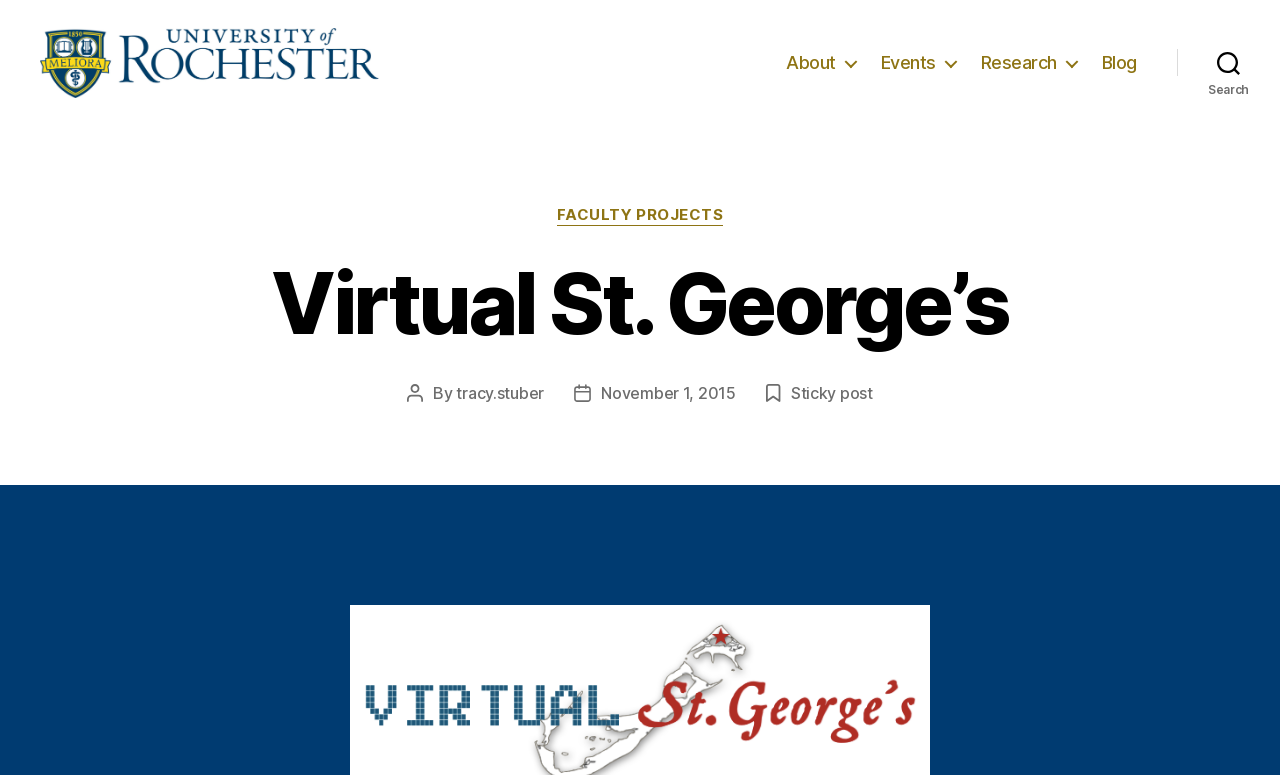Use a single word or phrase to answer the question: 
What is the category of the post?

FACULTY PROJECTS